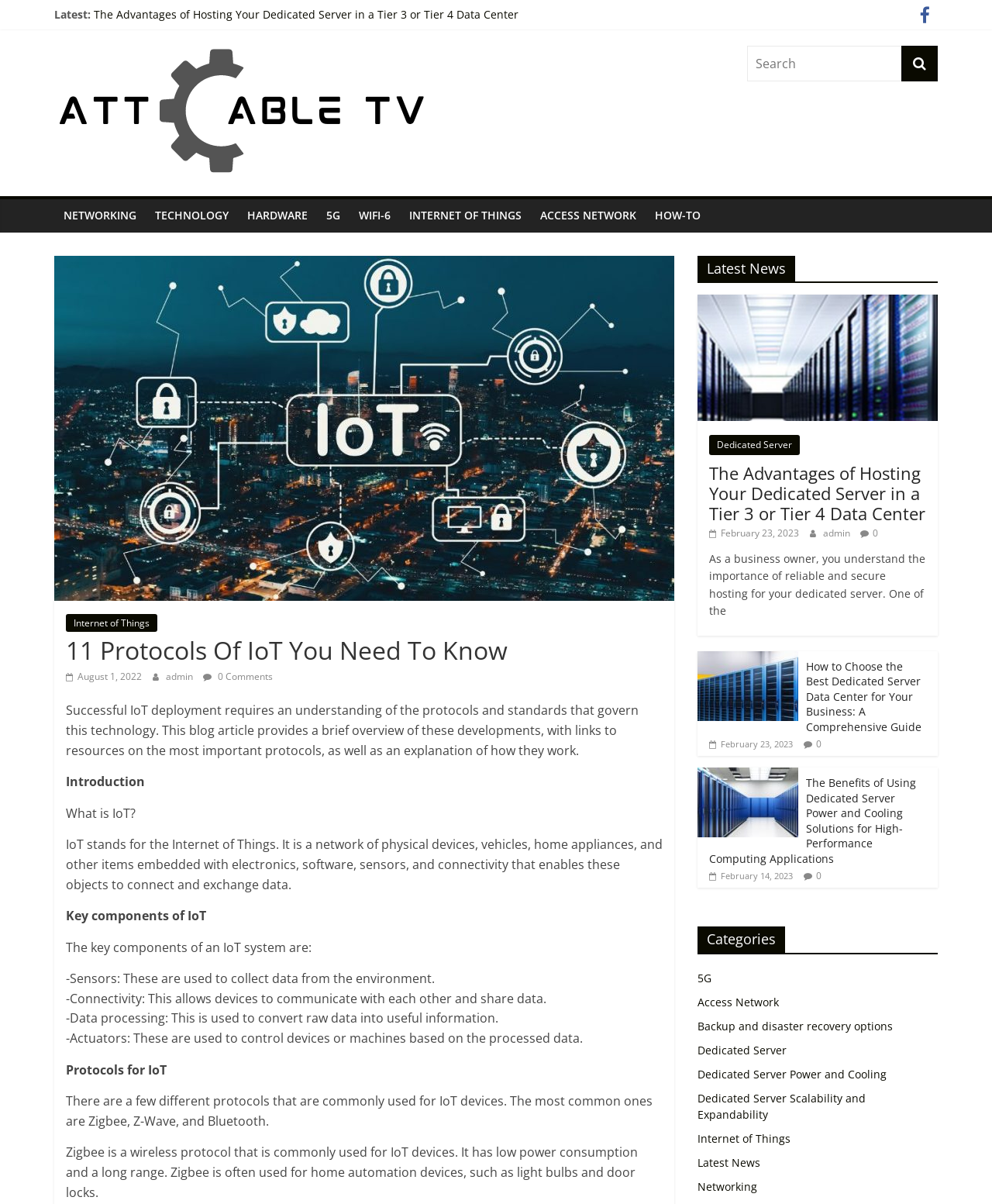How many latest news articles are listed?
From the image, respond using a single word or phrase.

3